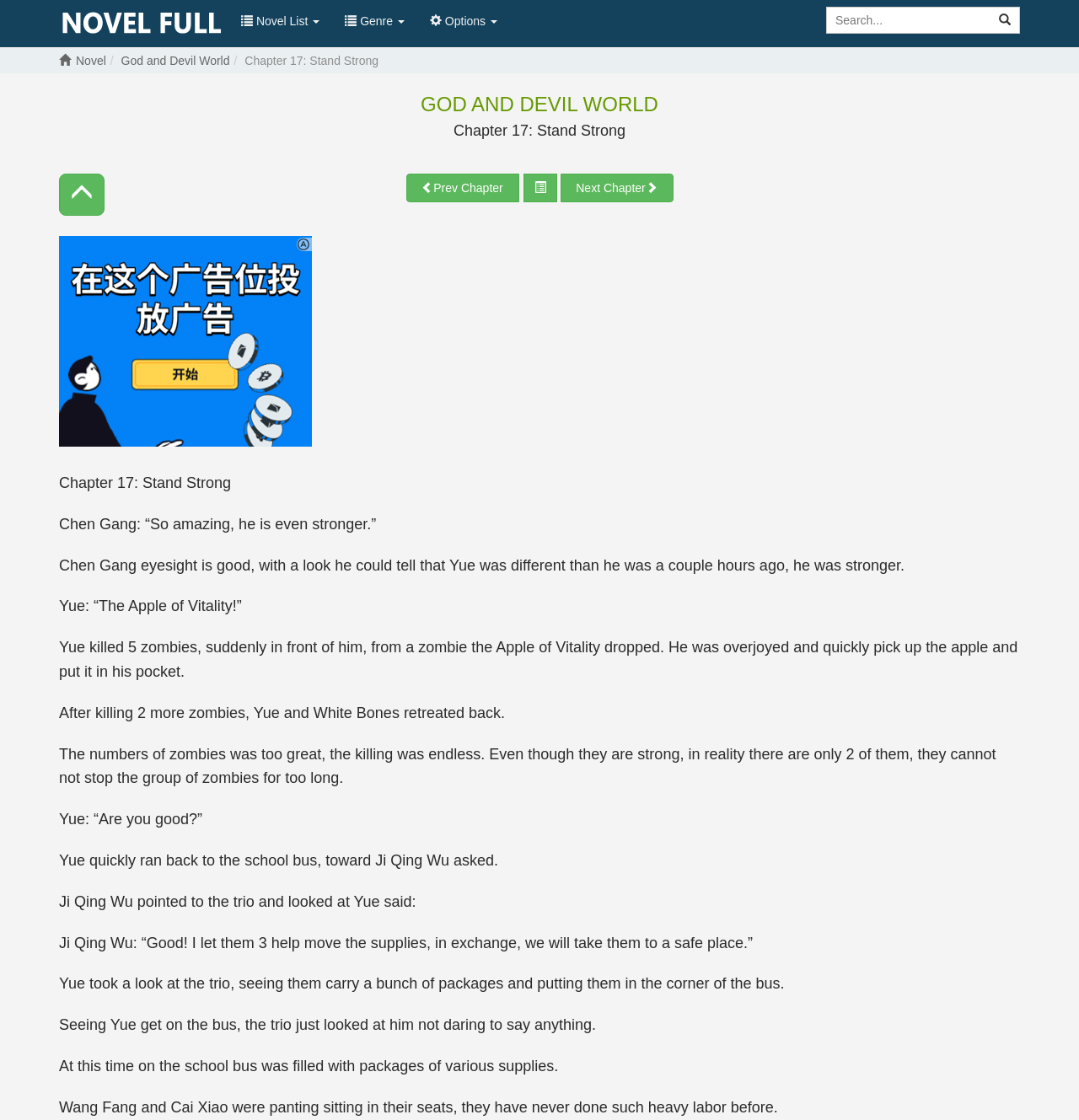Locate the bounding box coordinates of the element I should click to achieve the following instruction: "View next chapter".

[0.519, 0.155, 0.624, 0.181]